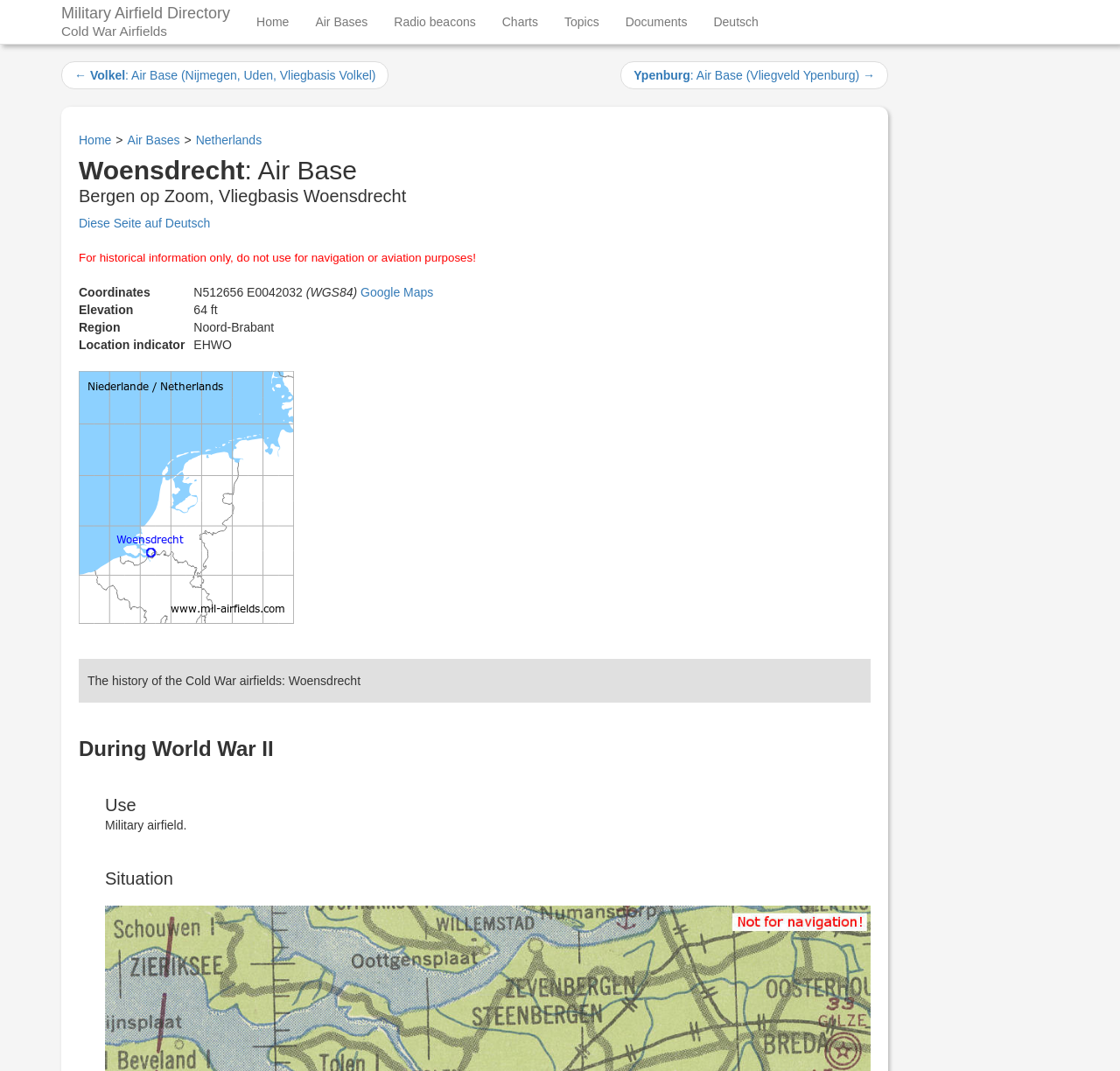What is the region of Woensdrecht Air Base?
Using the visual information, respond with a single word or phrase.

Noord-Brabant